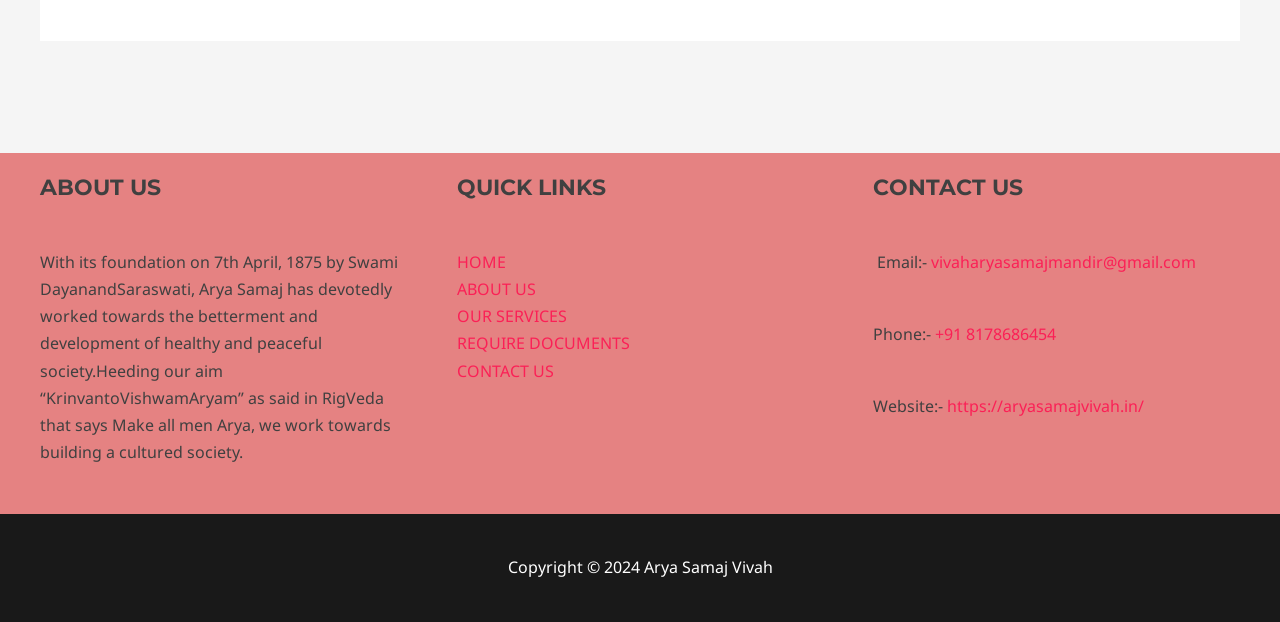Find the bounding box coordinates of the clickable area required to complete the following action: "Check QUICK LINKS".

[0.357, 0.278, 0.643, 0.328]